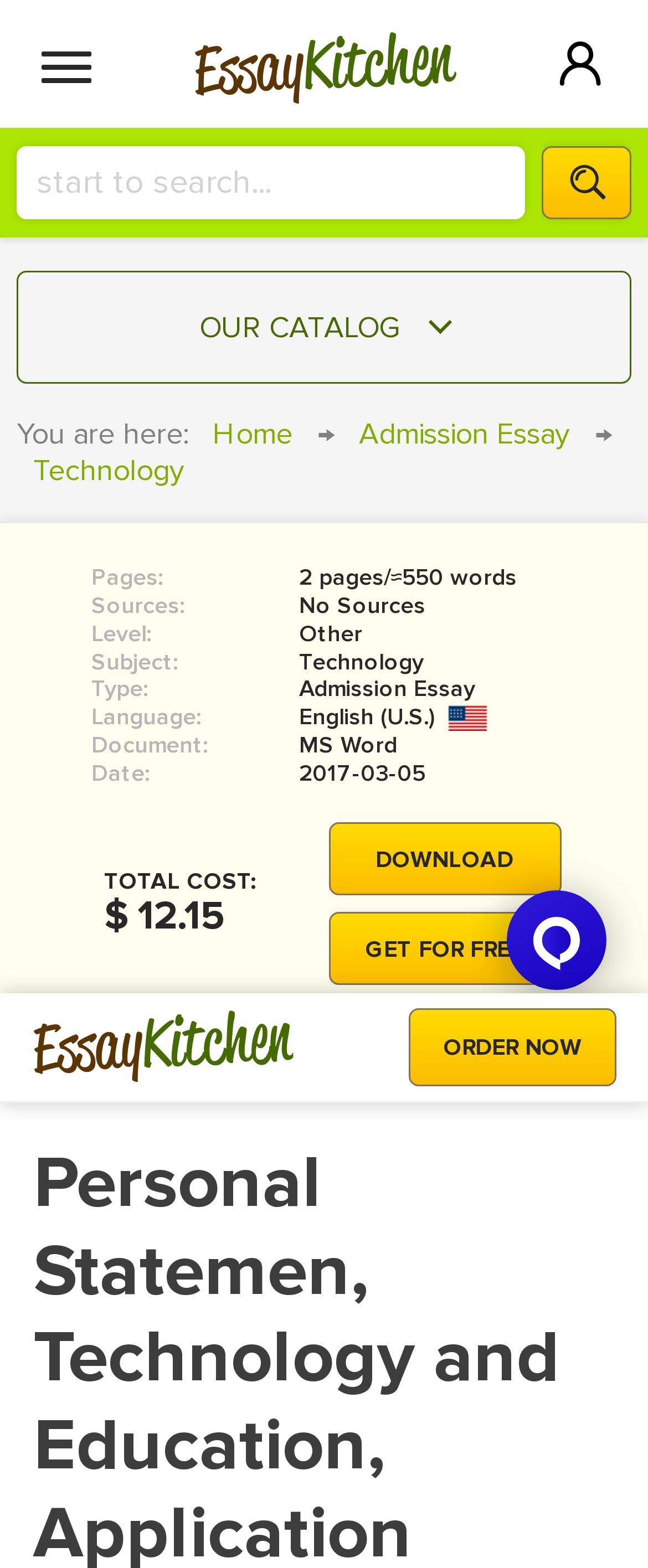From the screenshot, find the bounding box of the UI element matching this description: "name="search_txt" placeholder="start to search..."". Supply the bounding box coordinates in the form [left, top, right, bottom], each a float between 0 and 1.

[0.026, 0.093, 0.81, 0.14]